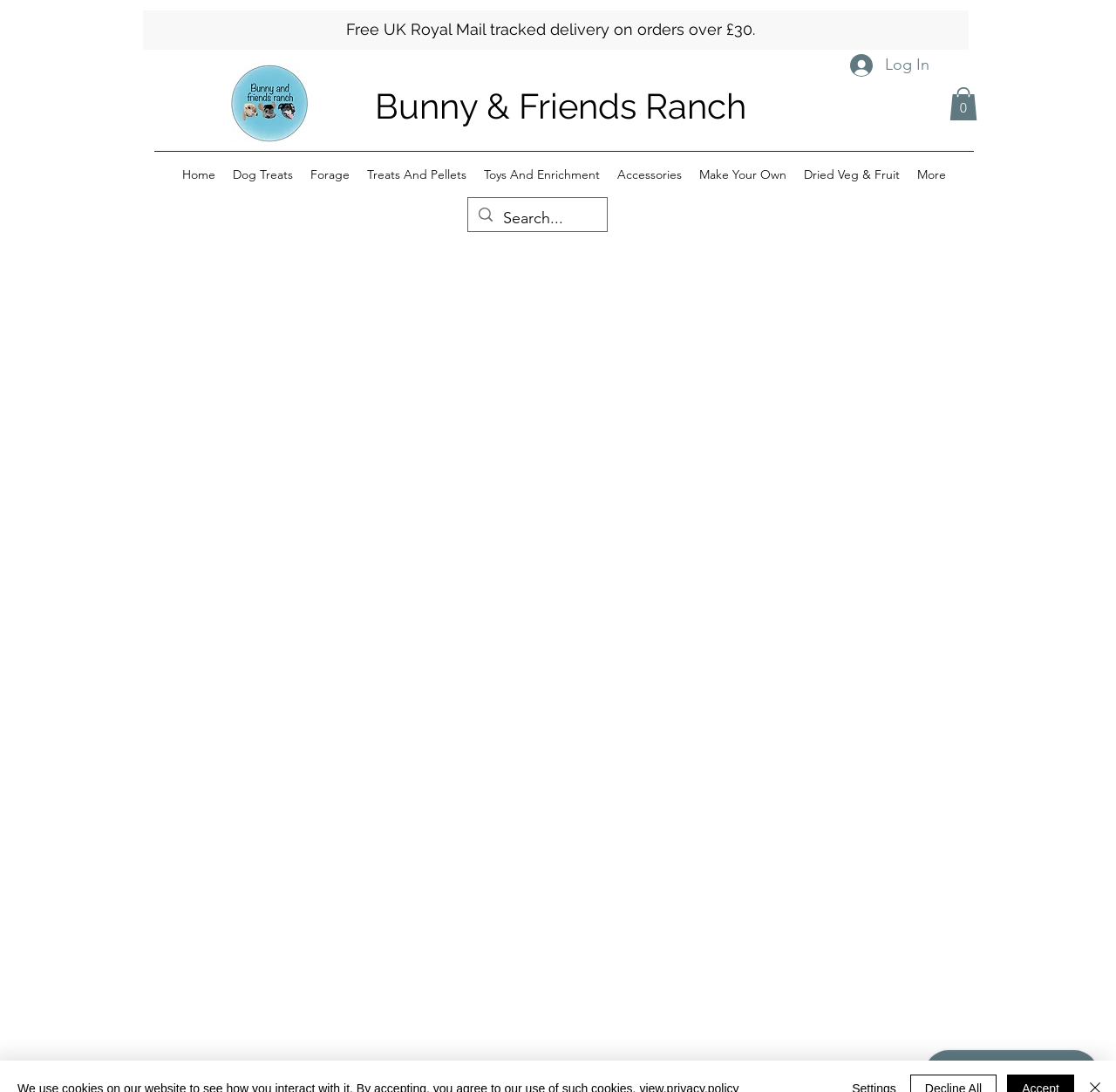Determine the bounding box coordinates of the section to be clicked to follow the instruction: "Go to home page". The coordinates should be given as four float numbers between 0 and 1, formatted as [left, top, right, bottom].

[0.155, 0.148, 0.2, 0.172]